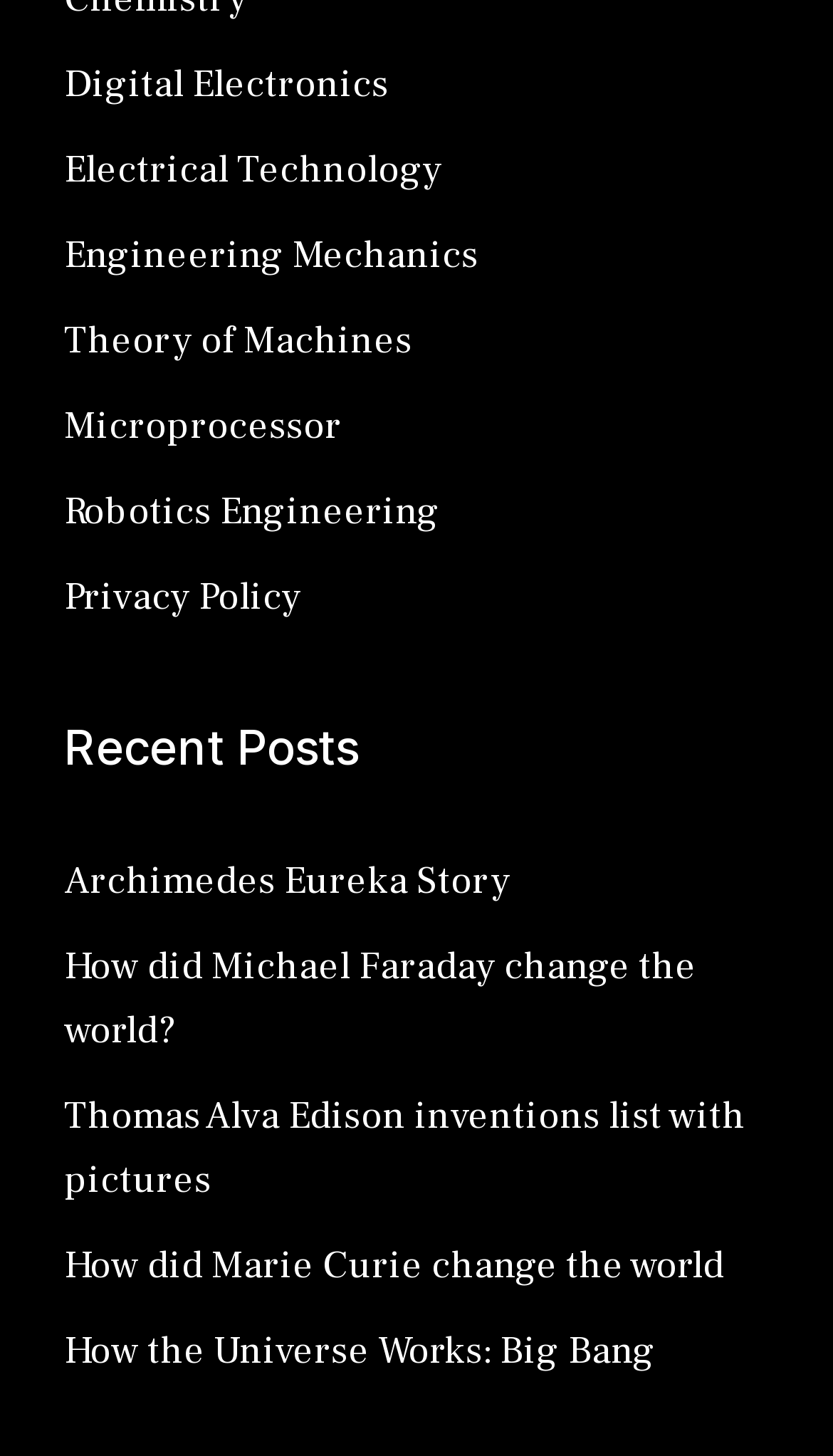Identify the bounding box for the UI element that is described as follows: "Privacy Policy".

[0.077, 0.394, 0.362, 0.427]